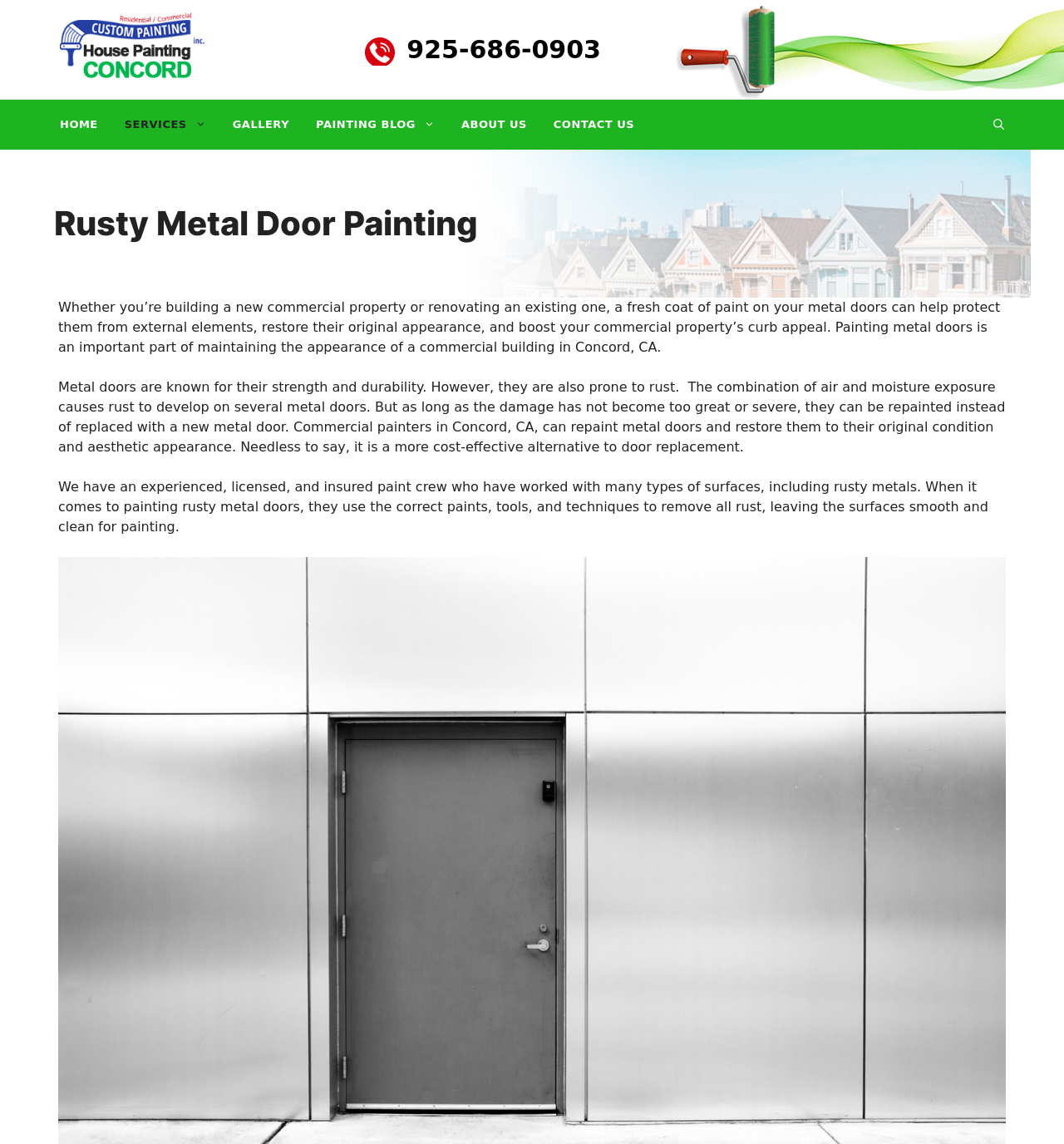Describe the webpage meticulously, covering all significant aspects.

The webpage is about rusty metal door painting services, specifically in Concord, CA. At the top, there is a banner with the website's logo and a link to the homepage. Next to the logo, there is a complementary section with a phone number, 925-686-0903. 

Below the banner, there is a primary navigation menu with links to different sections of the website, including HOME, SERVICES, GALLERY, PAINTING BLOG, ABOUT US, and CONTACT US. On the right side of the navigation menu, there is a link to open a search bar.

The main content of the webpage is divided into three paragraphs. The first paragraph explains the importance of painting metal doors to protect them from external elements, restore their original appearance, and boost the commercial property's curb appeal. 

The second paragraph discusses the issue of rust on metal doors and how commercial painters in Concord, CA, can repaint them to restore their original condition and aesthetic appearance, which is a more cost-effective alternative to door replacement.

The third paragraph highlights the expertise of the paint crew, who have experience working with rusty metals and use the correct paints, tools, and techniques to remove rust and leave the surfaces smooth and clean for painting.